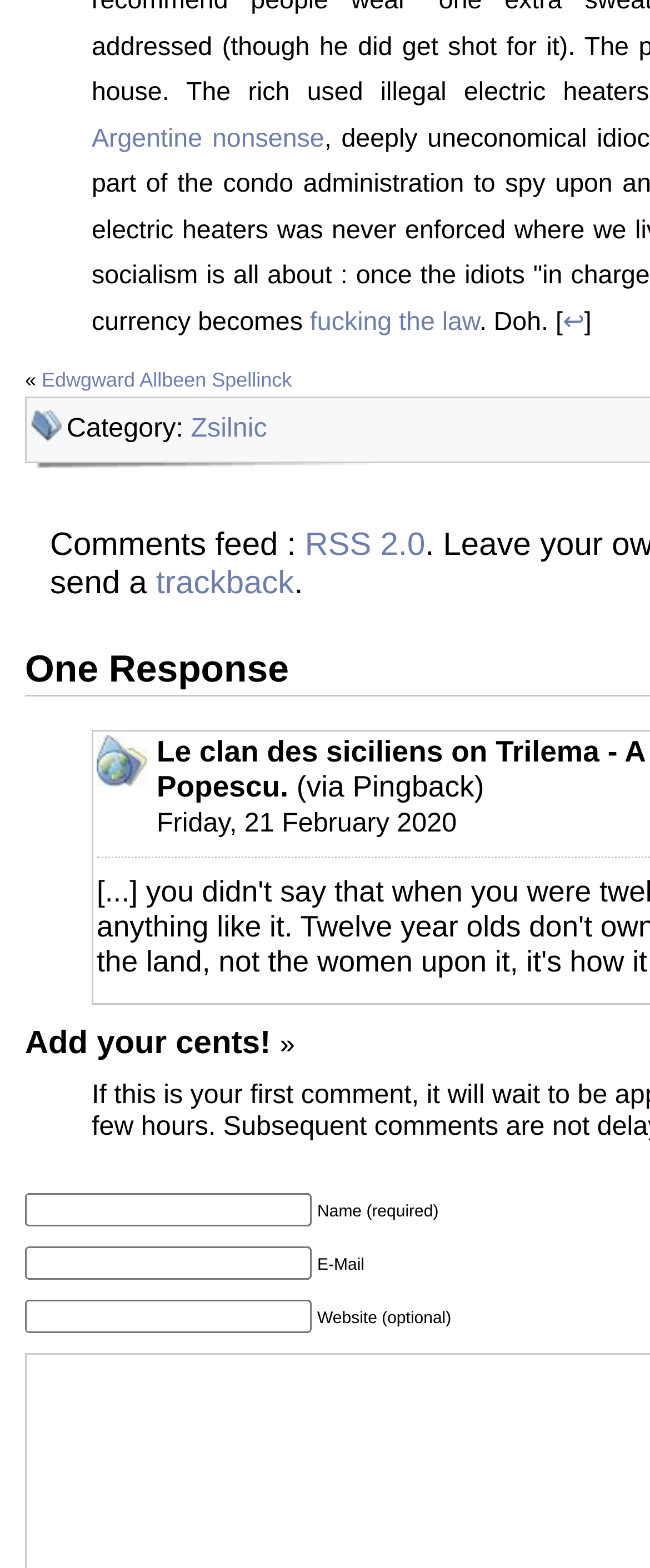Identify the bounding box of the HTML element described as: "RSS 2.0".

[0.469, 0.336, 0.654, 0.359]